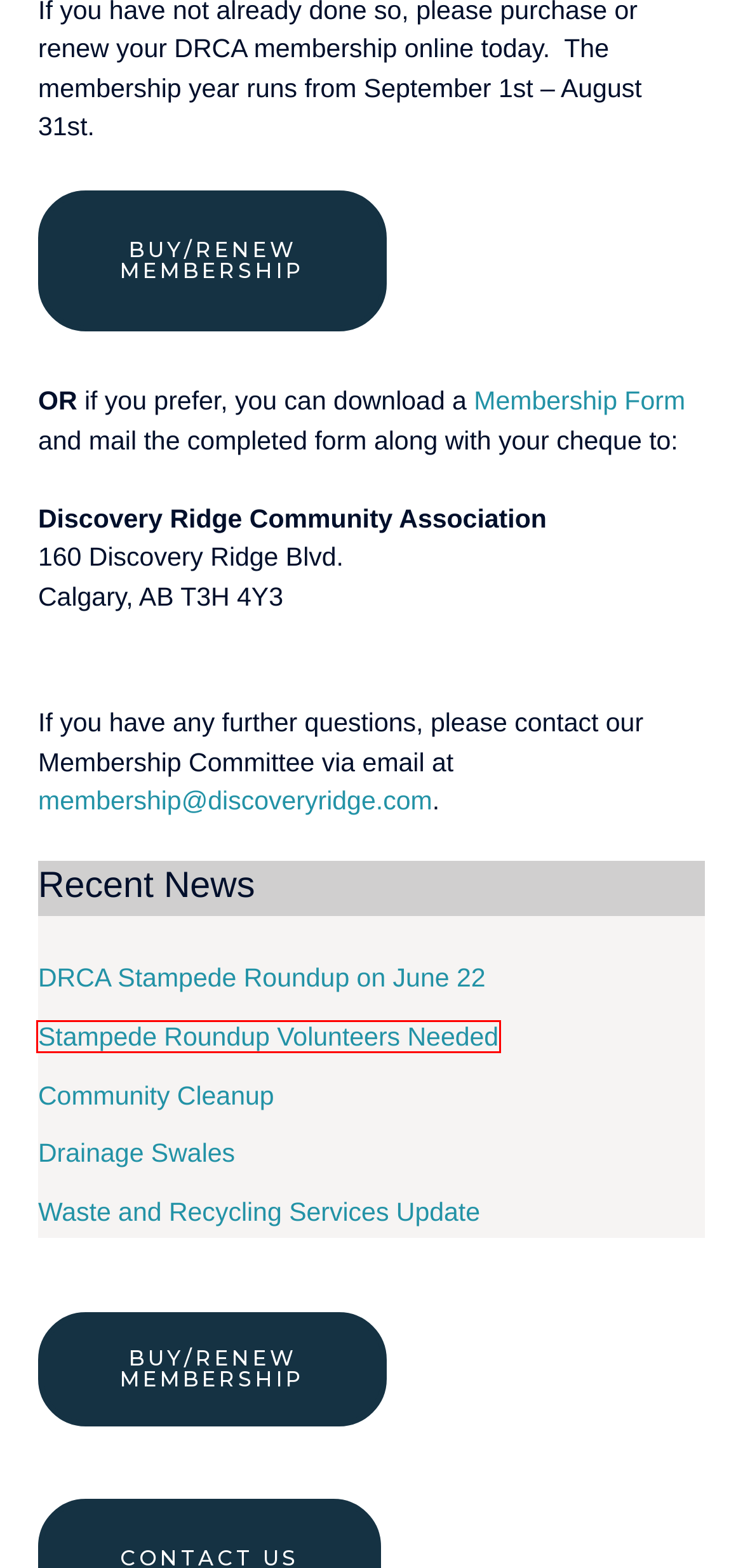Consider the screenshot of a webpage with a red bounding box around an element. Select the webpage description that best corresponds to the new page after clicking the element inside the red bounding box. Here are the candidates:
A. Drainage Swales – Discovery Ridge Community Association
B. DRCA Stampede Roundup on June 22 – Discovery Ridge Community Association
C. Discovery Ridge Community Association
D. Waste and Recycling Services Update – Discovery Ridge Community Association
E. Community Cleanup – Discovery Ridge Community Association
F. Contact Us – Discovery Ridge Community Association
G. Stampede Roundup Volunteers Needed – Discovery Ridge Community Association
H. Free Icons, Clipart Illustrations, Photos, and Music

G